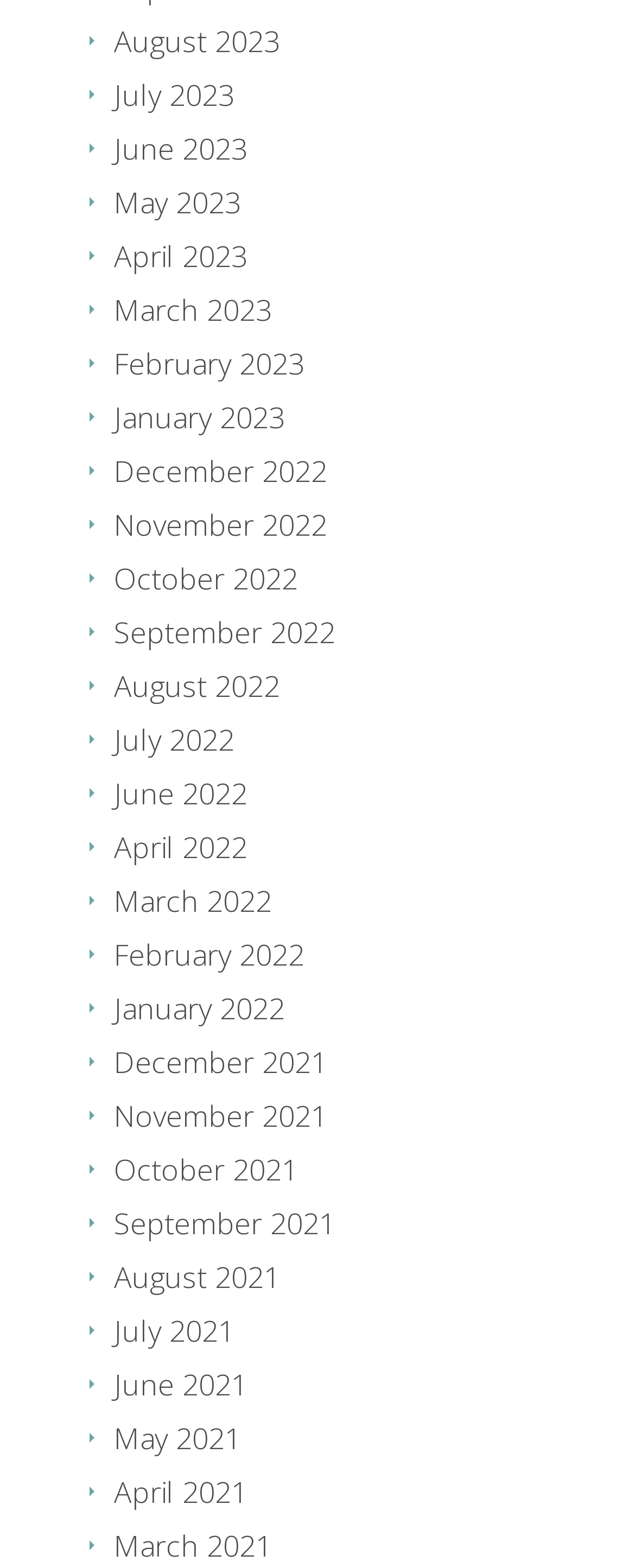Answer this question using a single word or a brief phrase:
How many months are listed in 2022?

12